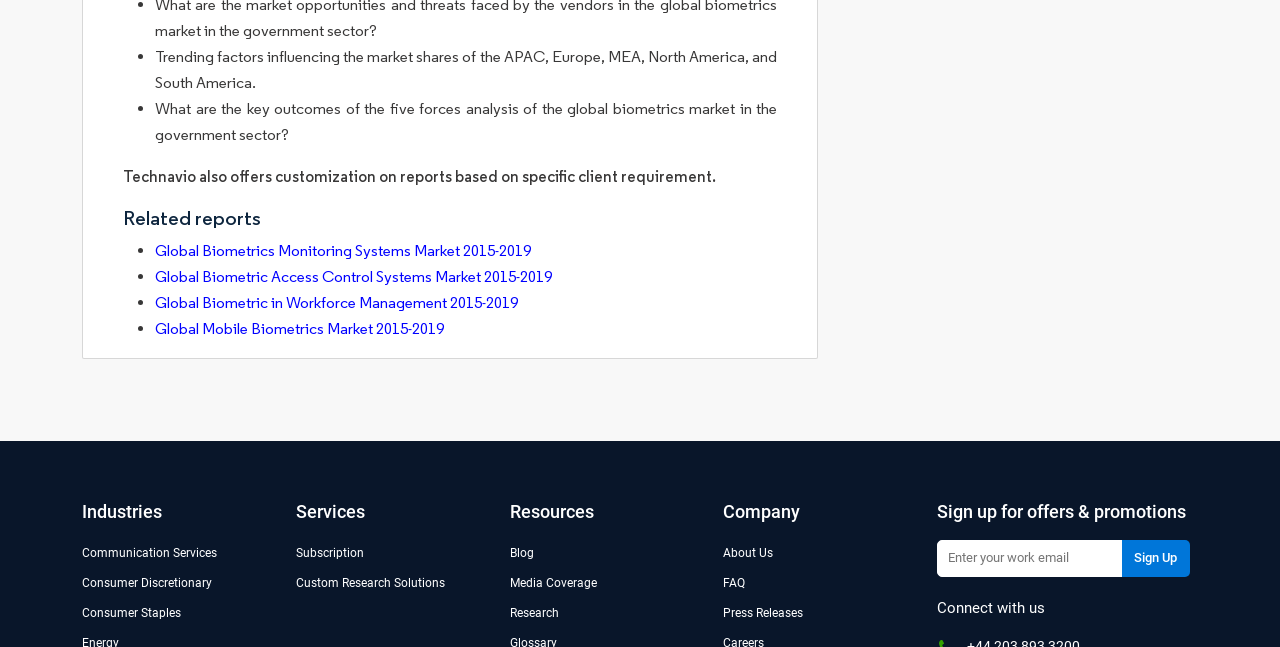What is the purpose of the textbox?
Based on the visual information, provide a detailed and comprehensive answer.

The textbox is labeled as 'Enter your work email' and is required, indicating that it is used to collect the user's work email address, likely for signing up for offers and promotions.